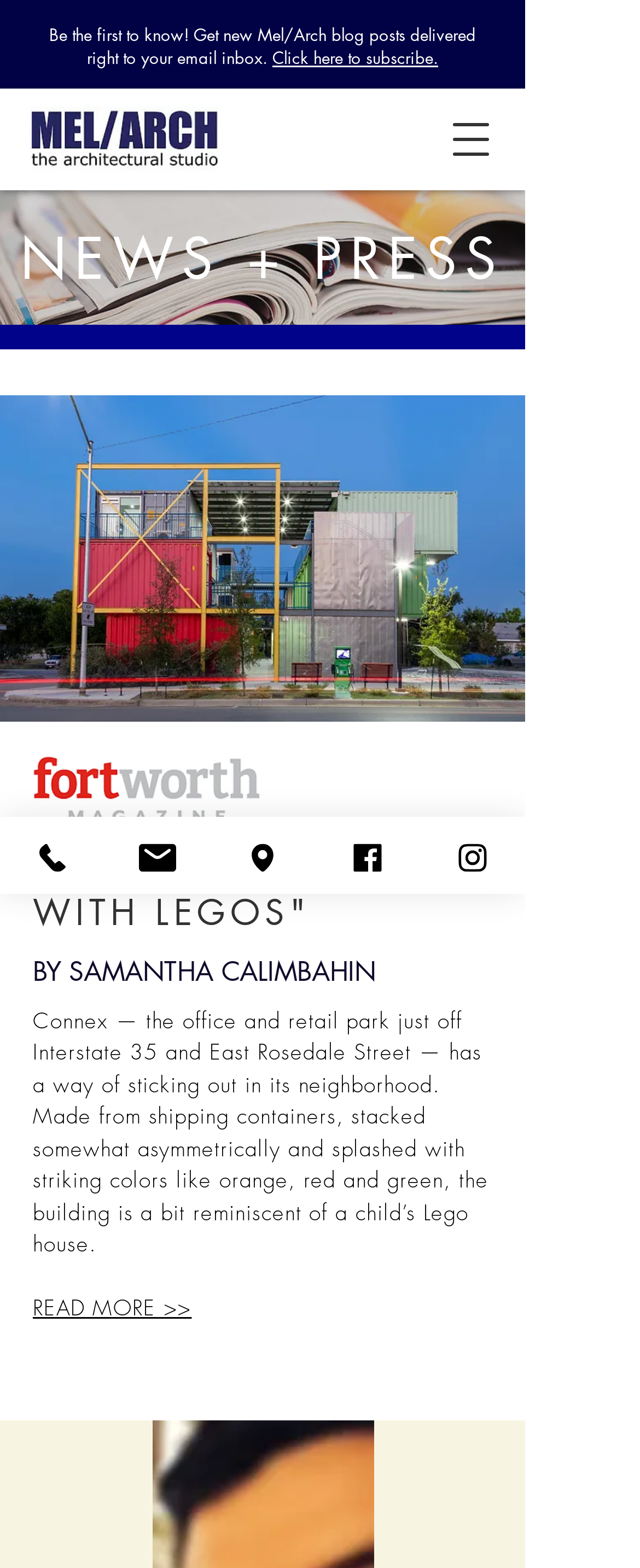Summarize the webpage with a detailed and informative caption.

The webpage is about MEL/ARCH Architecture Studio's awards and press coverage. At the top left, there is a logo of the studio, and next to it, a button to open the navigation menu. Below the logo, there is a heading that invites visitors to subscribe to the studio's blog posts via email.

On the left side of the page, there is a stack of magazines image, followed by a heading "NEWS + PRESS". Below this heading, there are several images of publications, including connex-71.jpg and FW MAG.png. 

The main content of the page is an article with a heading that reads '"LIKE PLAYING WITH LEGOS"'. The article is written by Samantha Calimbahin and describes a building called Connex, which is made from shipping containers and has a unique, colorful design. The article continues with a detailed description of the building's architecture. At the end of the article, there is a "READ MORE >>" link.

On the right side of the page, there are several links to the studio's contact information, including phone, email, and address, each accompanied by a small icon. Below these links, there are social media links to Facebook and Instagram, also accompanied by icons.